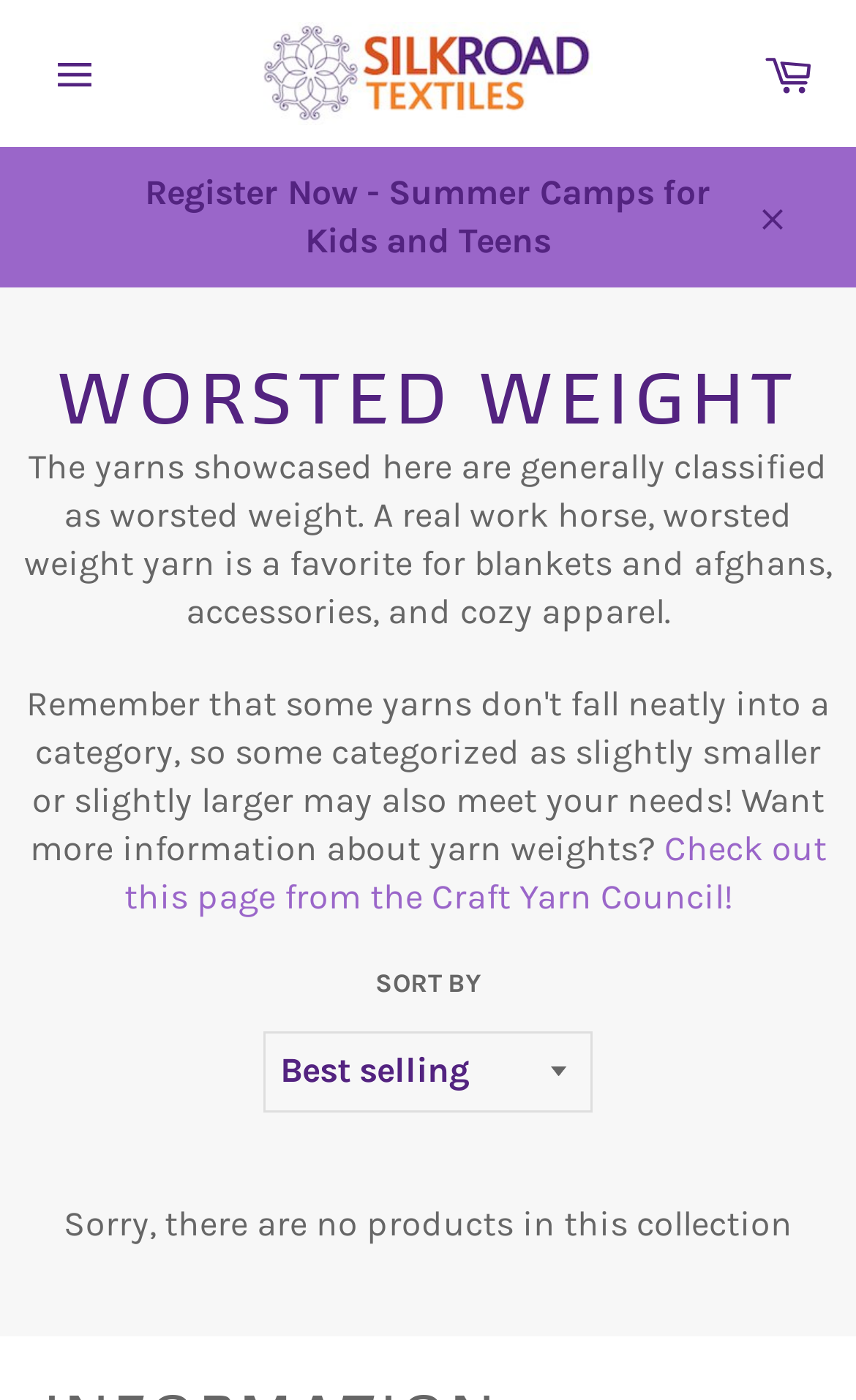Answer in one word or a short phrase: 
What is the current sorting option?

SORT BY